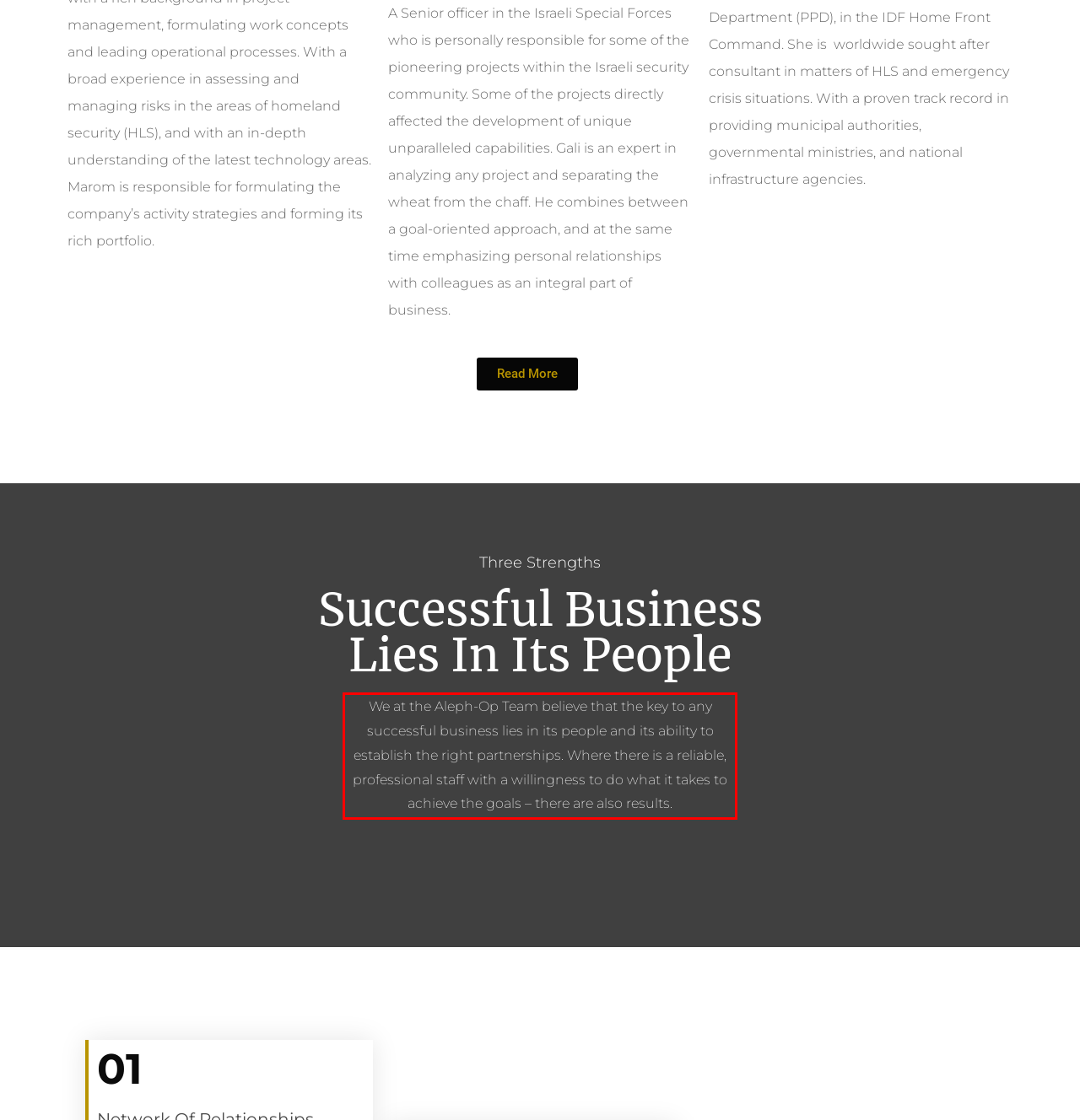Identify and extract the text within the red rectangle in the screenshot of the webpage.

We at the Aleph-Op Team believe that the key to any successful business lies in its people and its ability to establish the right partnerships. Where there is a reliable, professional staff with a willingness to do what it takes to achieve the goals – there are also results.